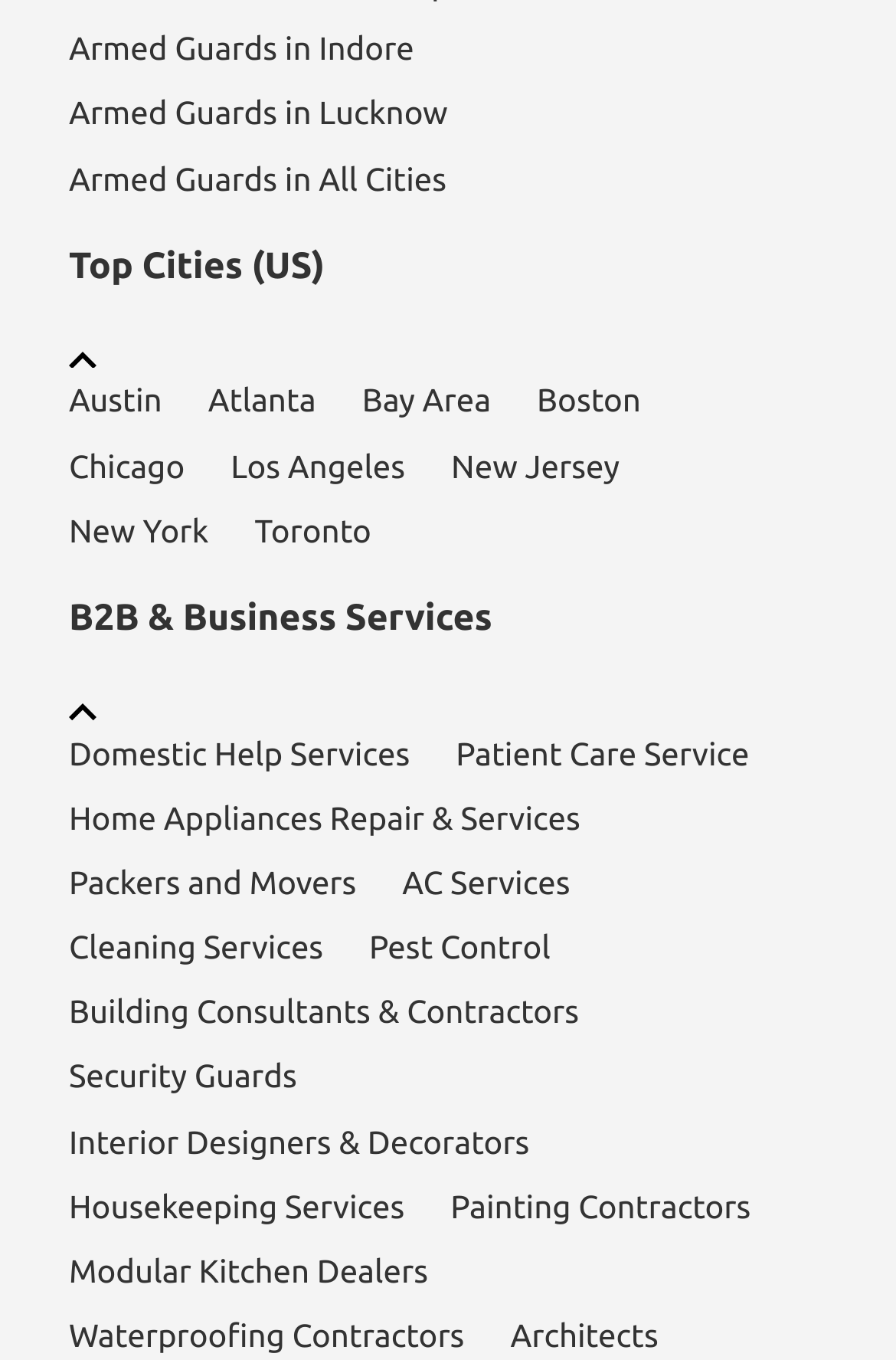What type of services are listed under B2B & Business Services?
Based on the image, answer the question with a single word or brief phrase.

Domestic Help Services, Patient Care Service, etc.